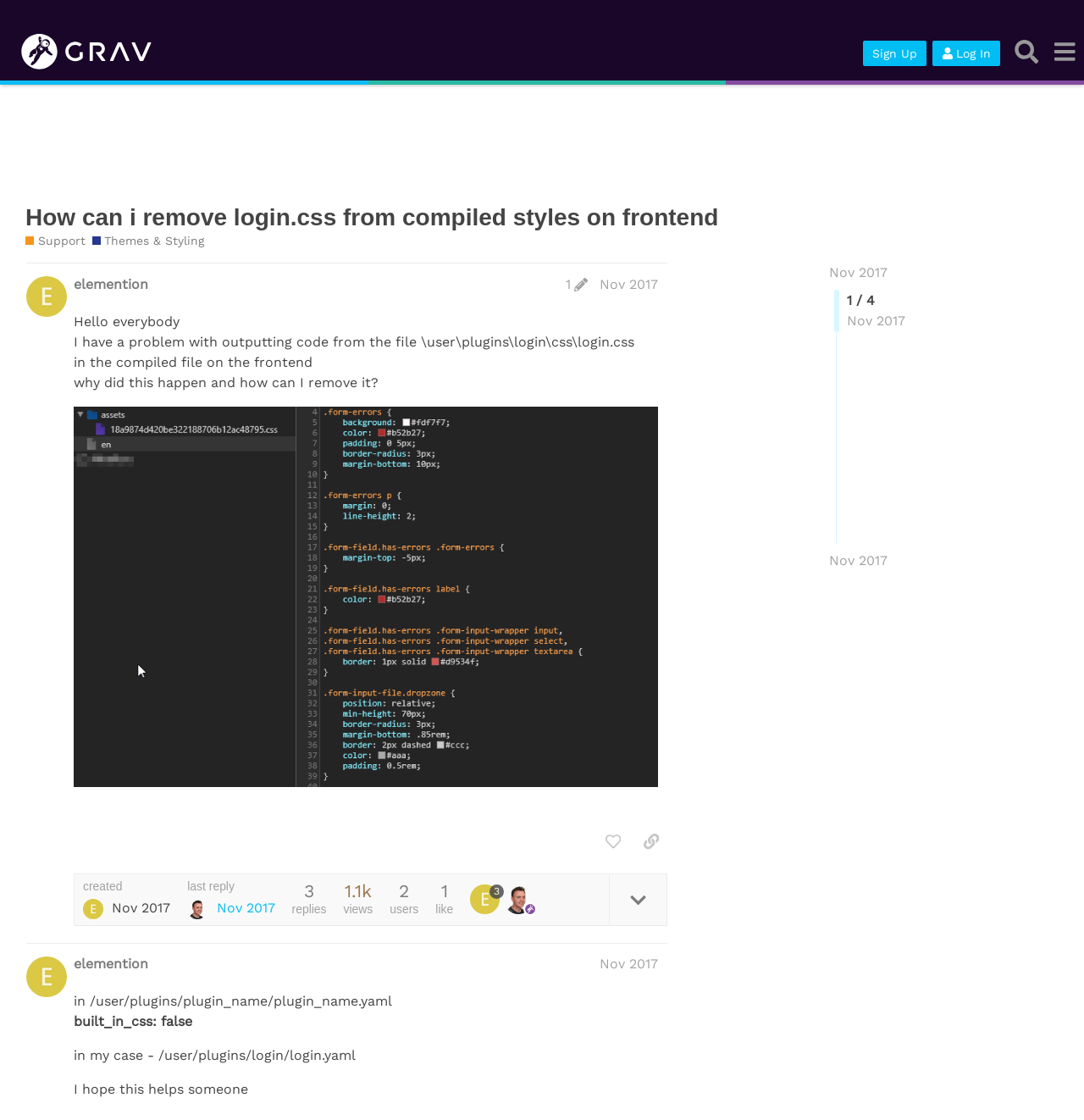Can you specify the bounding box coordinates for the region that should be clicked to fulfill this instruction: "Click the 'Sign Up' button".

[0.796, 0.036, 0.855, 0.059]